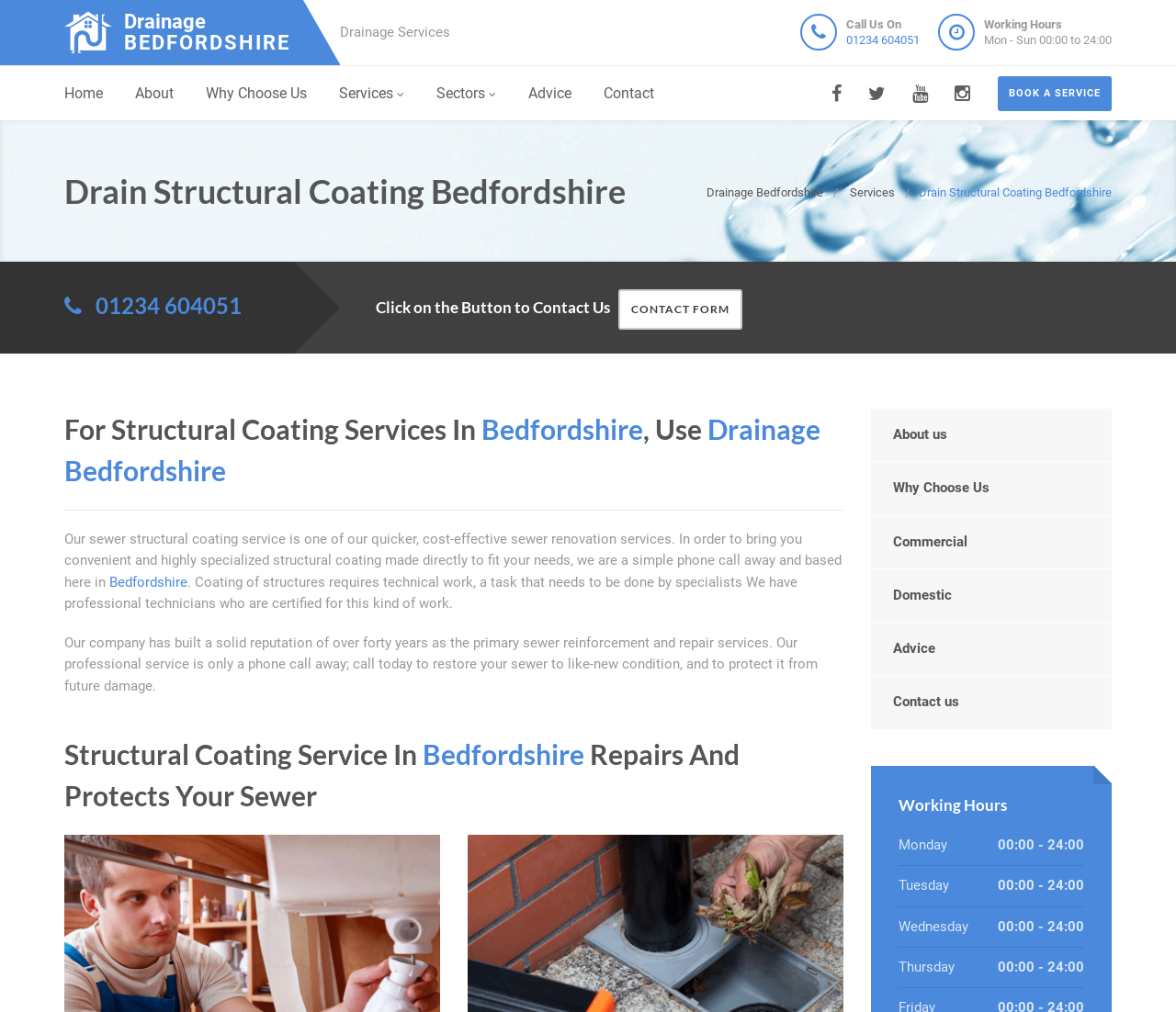What is the purpose of structural coating service?
Respond with a short answer, either a single word or a phrase, based on the image.

To repair and protect sewers